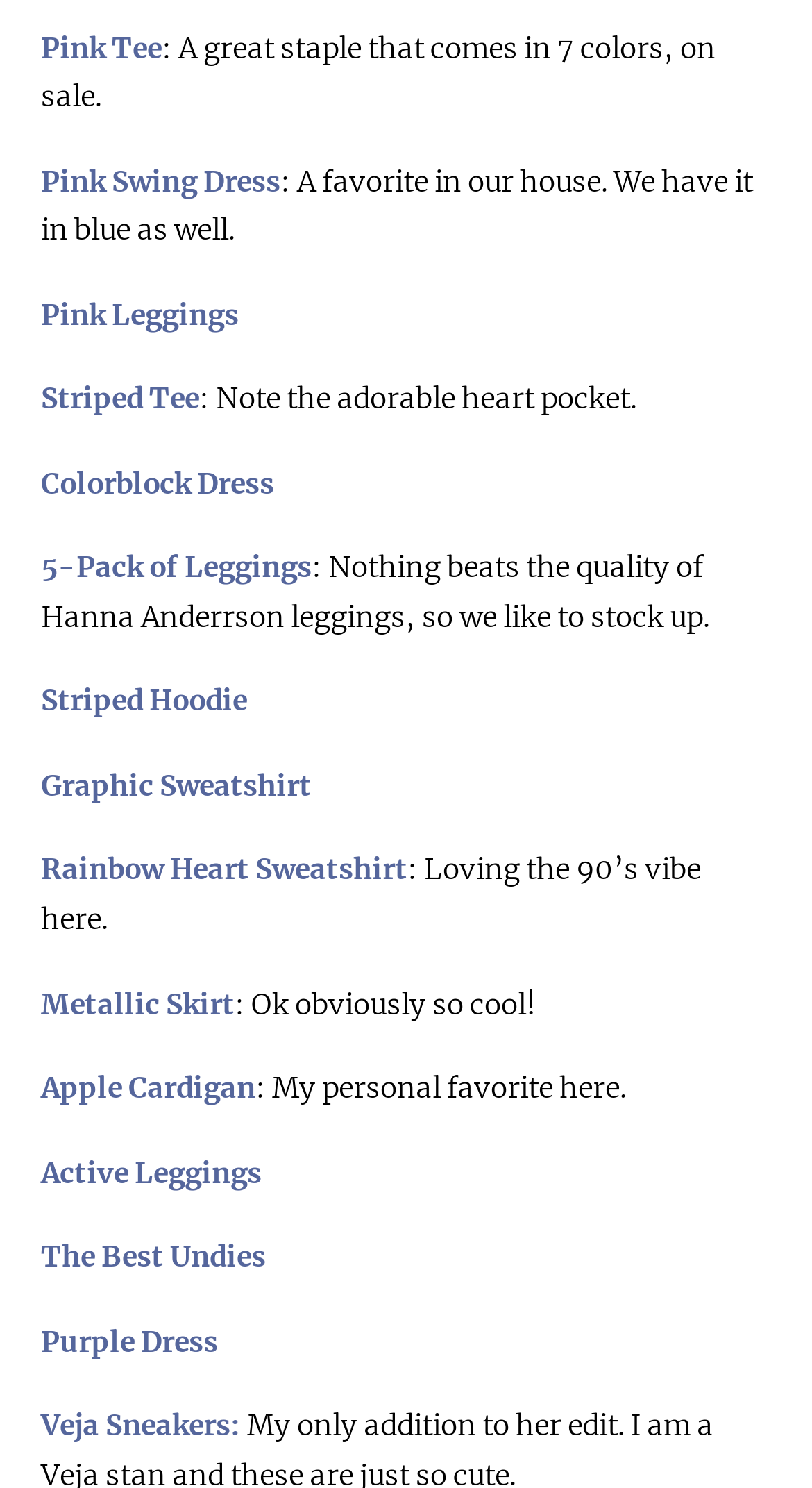Find the bounding box coordinates of the area that needs to be clicked in order to achieve the following instruction: "Learn more about Veja Sneakers". The coordinates should be specified as four float numbers between 0 and 1, i.e., [left, top, right, bottom].

[0.05, 0.946, 0.296, 0.97]